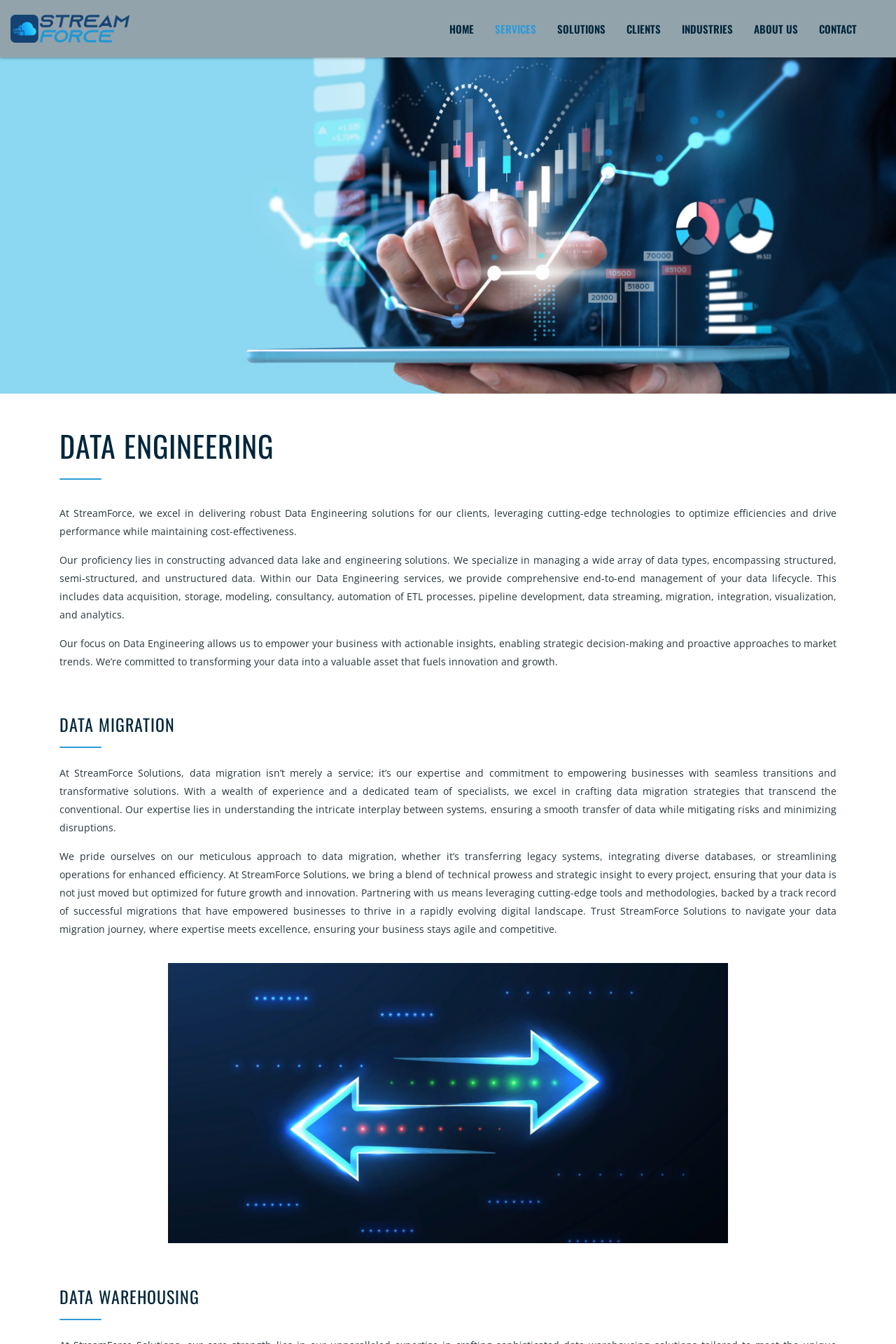Please find the bounding box coordinates of the section that needs to be clicked to achieve this instruction: "Learn more about DATA ENGINEERING".

[0.066, 0.314, 0.934, 0.357]